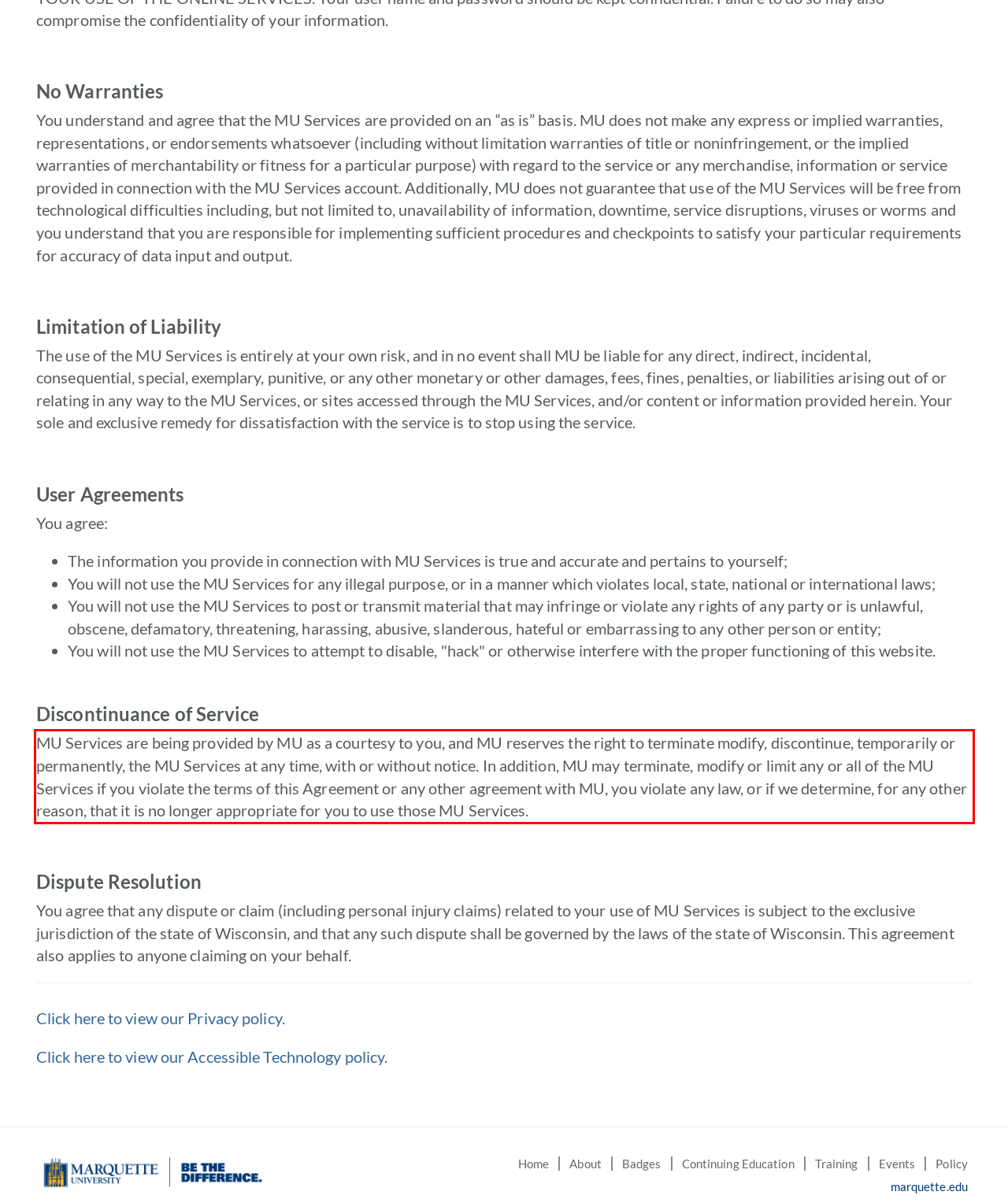Please analyze the screenshot of a webpage and extract the text content within the red bounding box using OCR.

MU Services are being provided by MU as a courtesy to you, and MU reserves the right to terminate modify, discontinue, temporarily or permanently, the MU Services at any time, with or without notice. In addition, MU may terminate, modify or limit any or all of the MU Services if you violate the terms of this Agreement or any other agreement with MU, you violate any law, or if we determine, for any other reason, that it is no longer appropriate for you to use those MU Services.